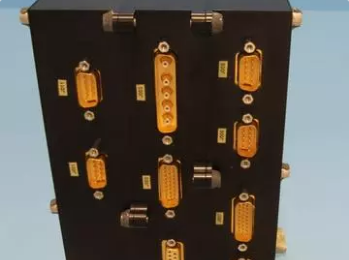Give a thorough caption of the image, focusing on all visible elements.

This image showcases the Cryocooler Electronics Unit specifically designed for Earth Observation Instruments. The unit is depicted with multiple connectors, identifiable by their yellow and metallic fixtures, which facilitate various electrical connections necessary for the operation and management of cryogenic systems. These systems are essential for cooling instruments that function within the infrared spectrum, ensuring optimal performance in Earth observation and astronomy applications. The design highlights the robust nature of the electronics, tailored for the demanding environments encountered in space missions.